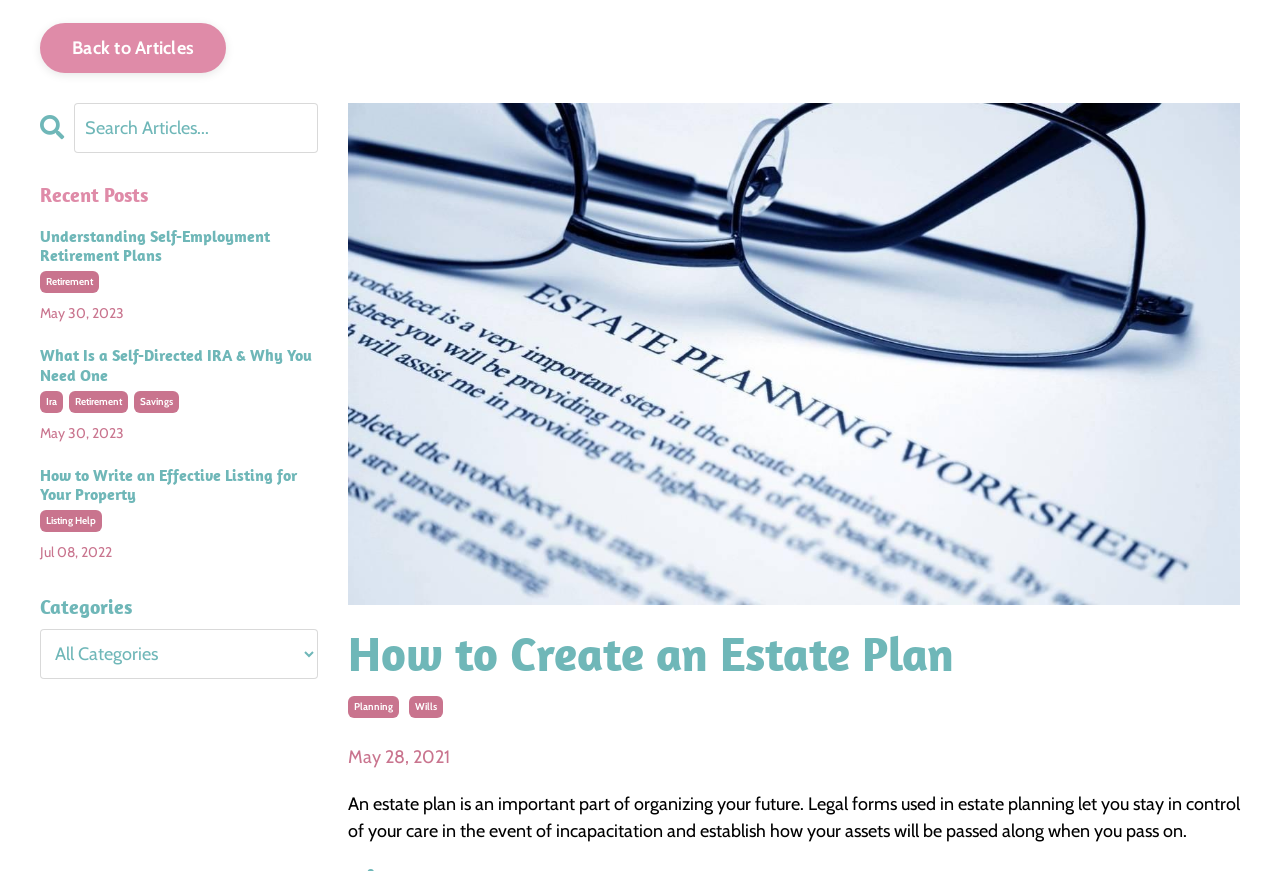Describe the entire webpage, focusing on both content and design.

The webpage is about creating an estate plan, with a focus on organizing one's future and care in the event of incapacitation. At the top left, there is a link to go "Back to Articles". Next to it, there is a heading that reads "How to Create an Estate Plan". Below the heading, there are three links: "Planning", "Wills", and a date "May 28, 2021". 

A paragraph of text follows, explaining the importance of estate planning and how it allows individuals to stay in control of their care and assets. On the top right, there is a search bar with a placeholder text "Search Articles...". 

Below the search bar, there is a section labeled "Recent Posts" with several links to recent articles, including "Understanding Self-Employment Retirement Plans", "What Is a Self-Directed IRA & Why You Need One", "How to Write an Effective Listing for Your Property", and others. Each article is accompanied by a date. 

To the right of the "Recent Posts" section, there are several links to categories, including "Retirement", "Ira", "Savings", and "Listing Help". At the bottom left, there is a combobox labeled "Categories" with a dropdown menu.